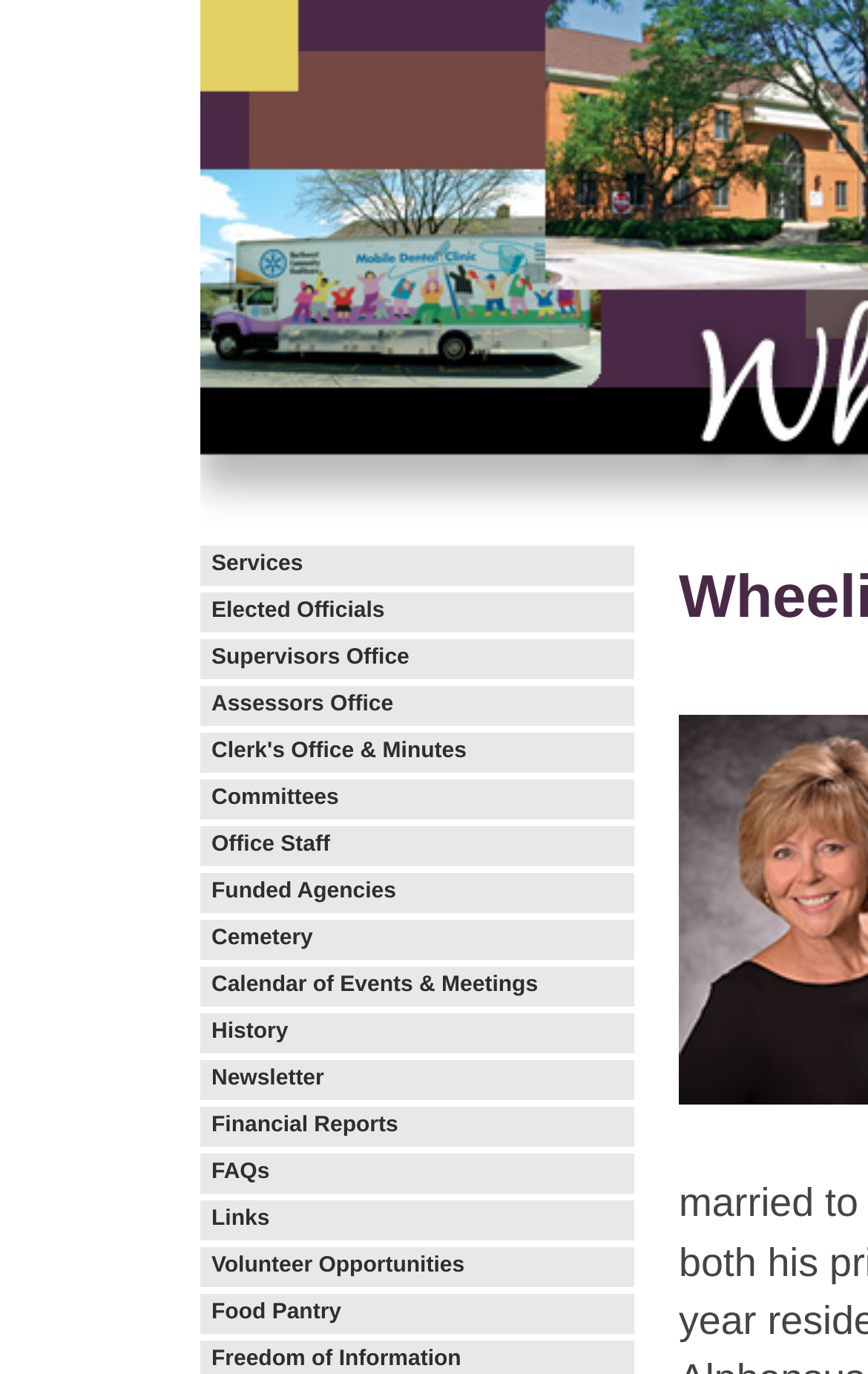Kindly determine the bounding box coordinates of the area that needs to be clicked to fulfill this instruction: "Read the newsletter".

[0.231, 0.778, 0.731, 0.794]